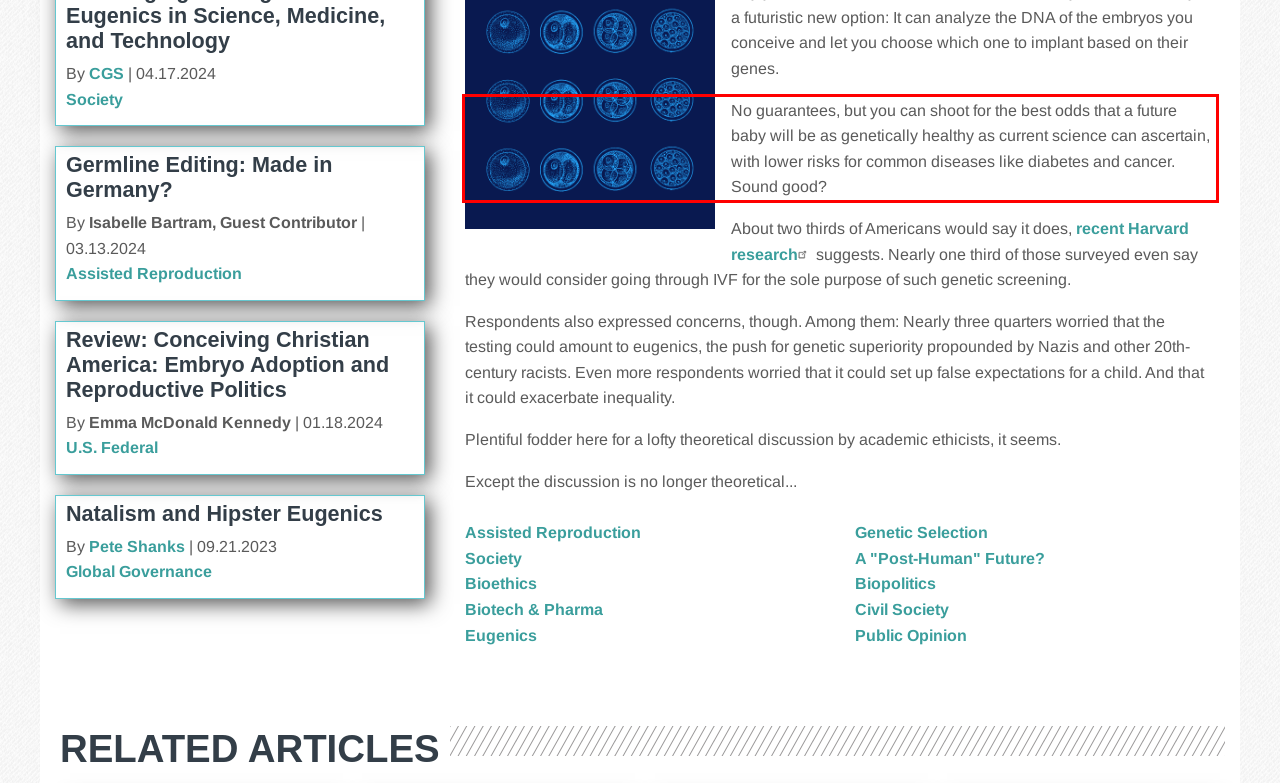In the screenshot of the webpage, find the red bounding box and perform OCR to obtain the text content restricted within this red bounding box.

No guarantees, but you can shoot for the best odds that a future baby will be as genetically healthy as current science can ascertain, with lower risks for common diseases like diabetes and cancer. Sound good?